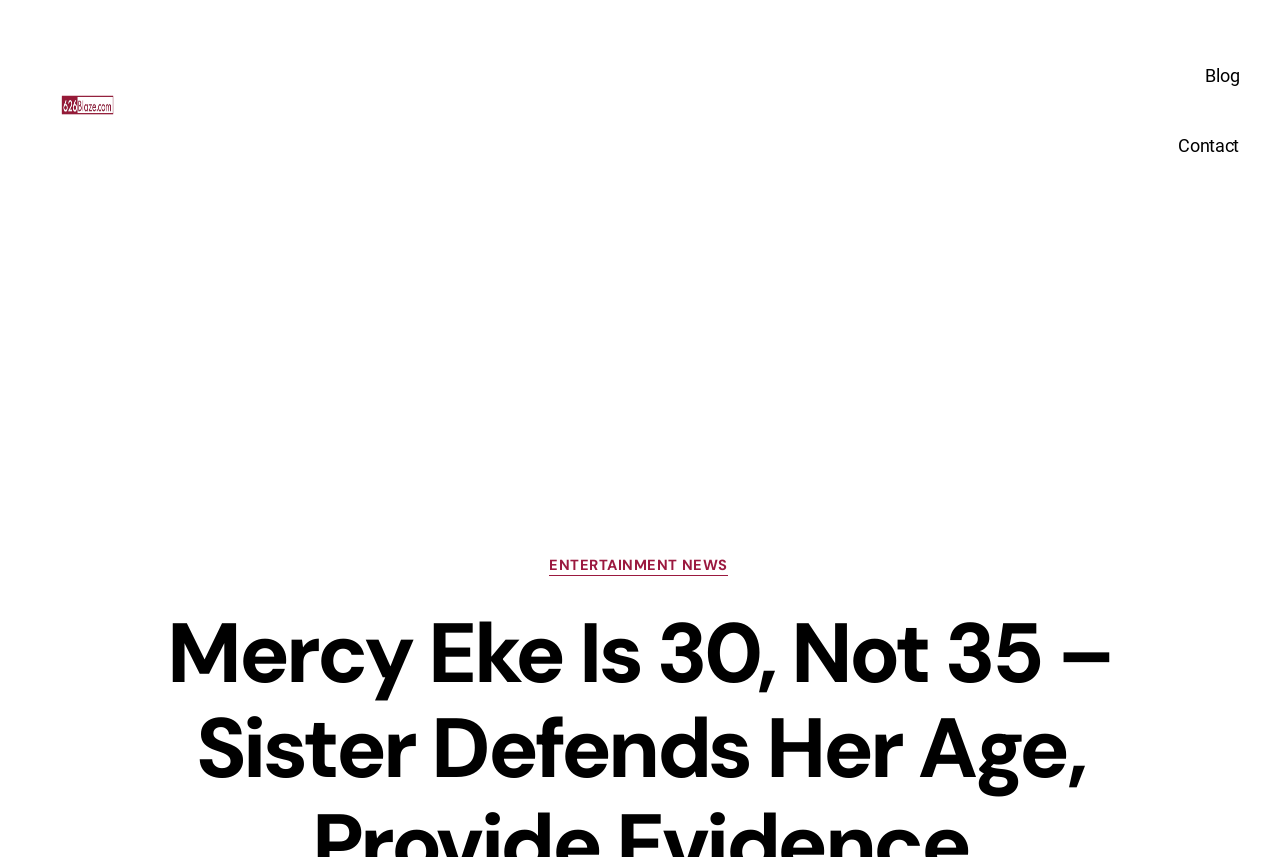Can you find and provide the main heading text of this webpage?

Mercy Eke Is 30, Not 35 – Sister Defends Her Age, Provide Evidence